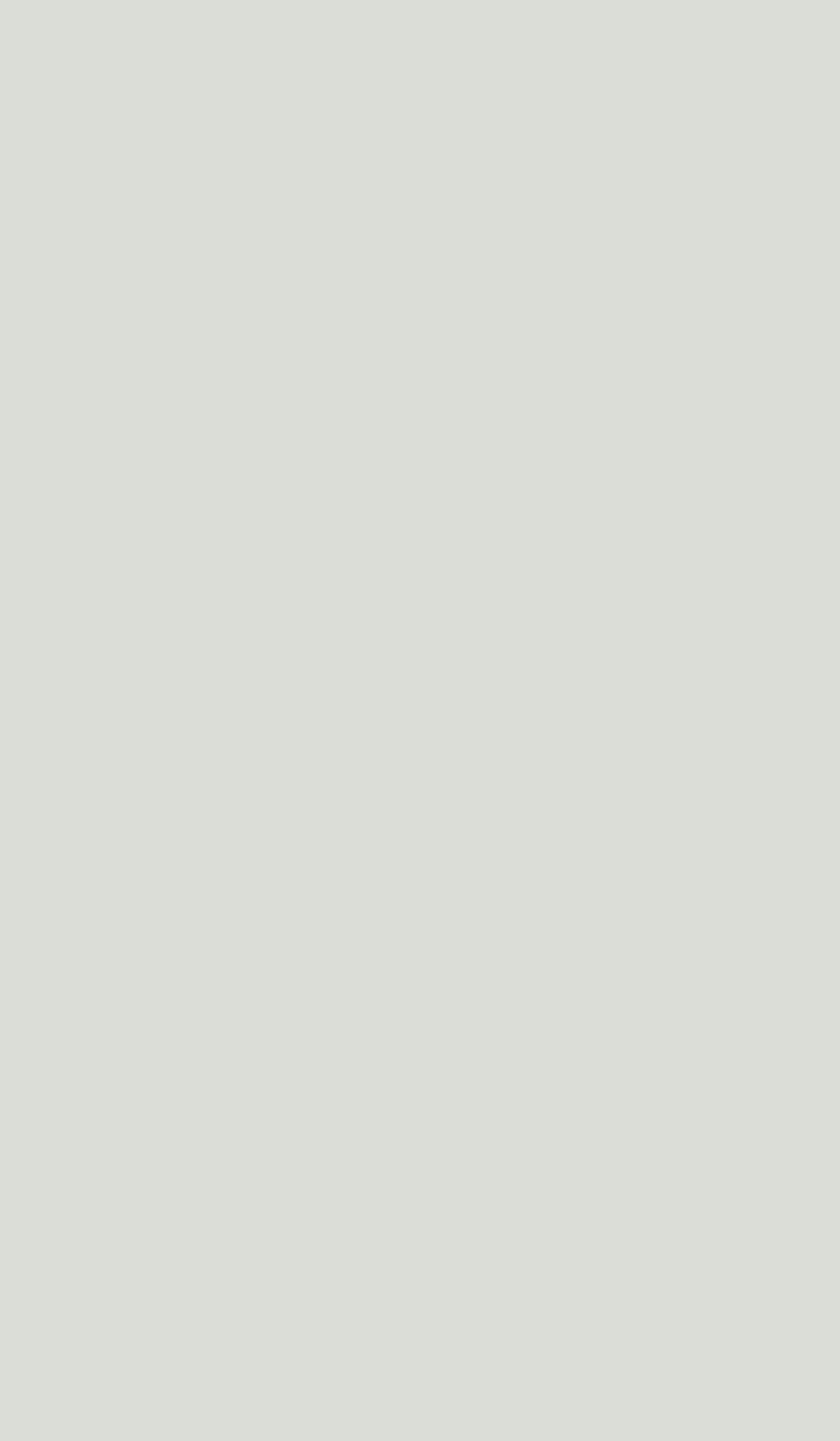Provide a one-word or one-phrase answer to the question:
What is the name of the company?

Grande Development Limited